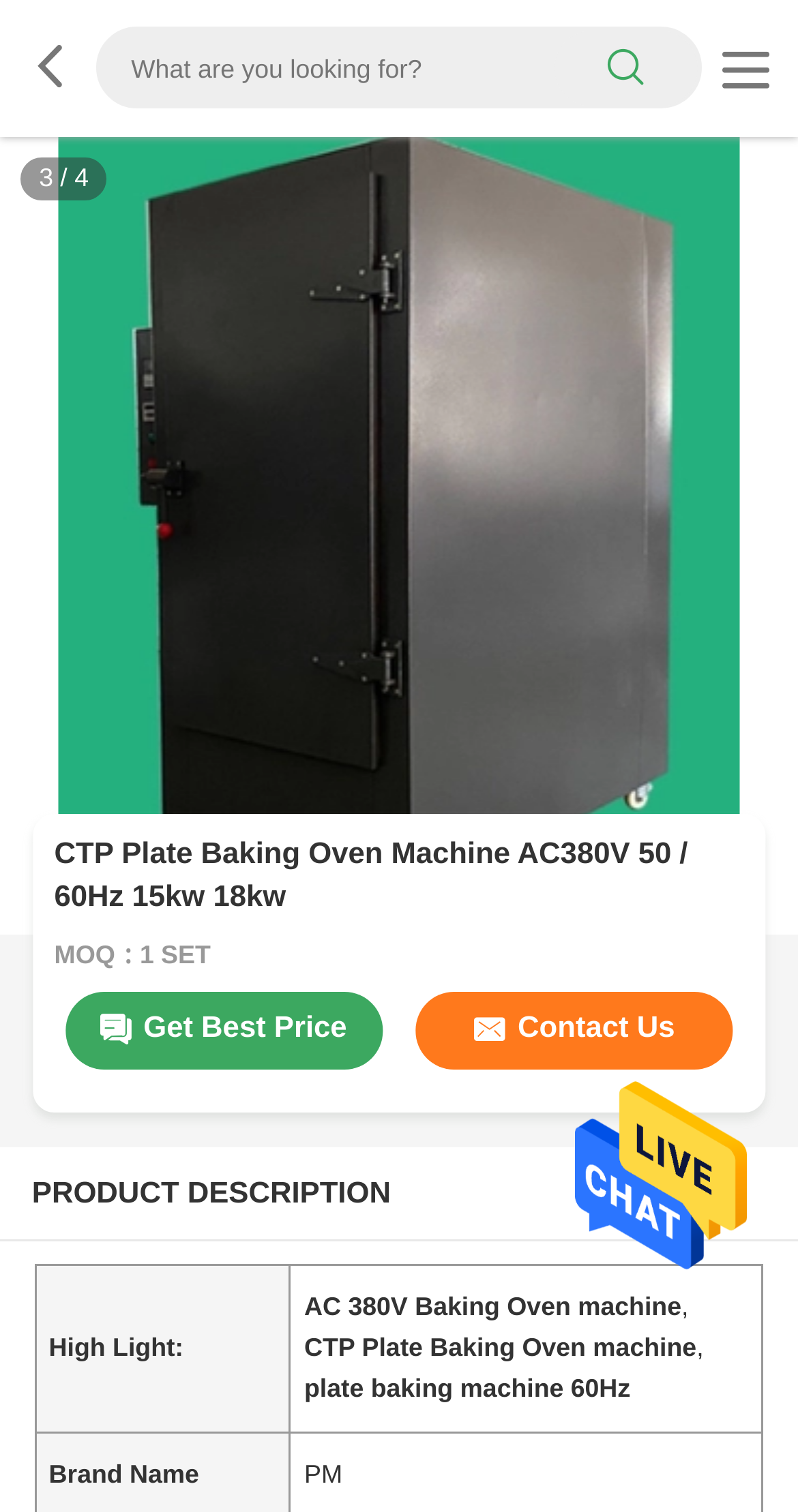With reference to the image, please provide a detailed answer to the following question: What is the purpose of the 'Get Best Price' button?

I inferred the purpose of the button by its label ' Get Best Price', which suggests that clicking it will allow the user to get the best price for the product.